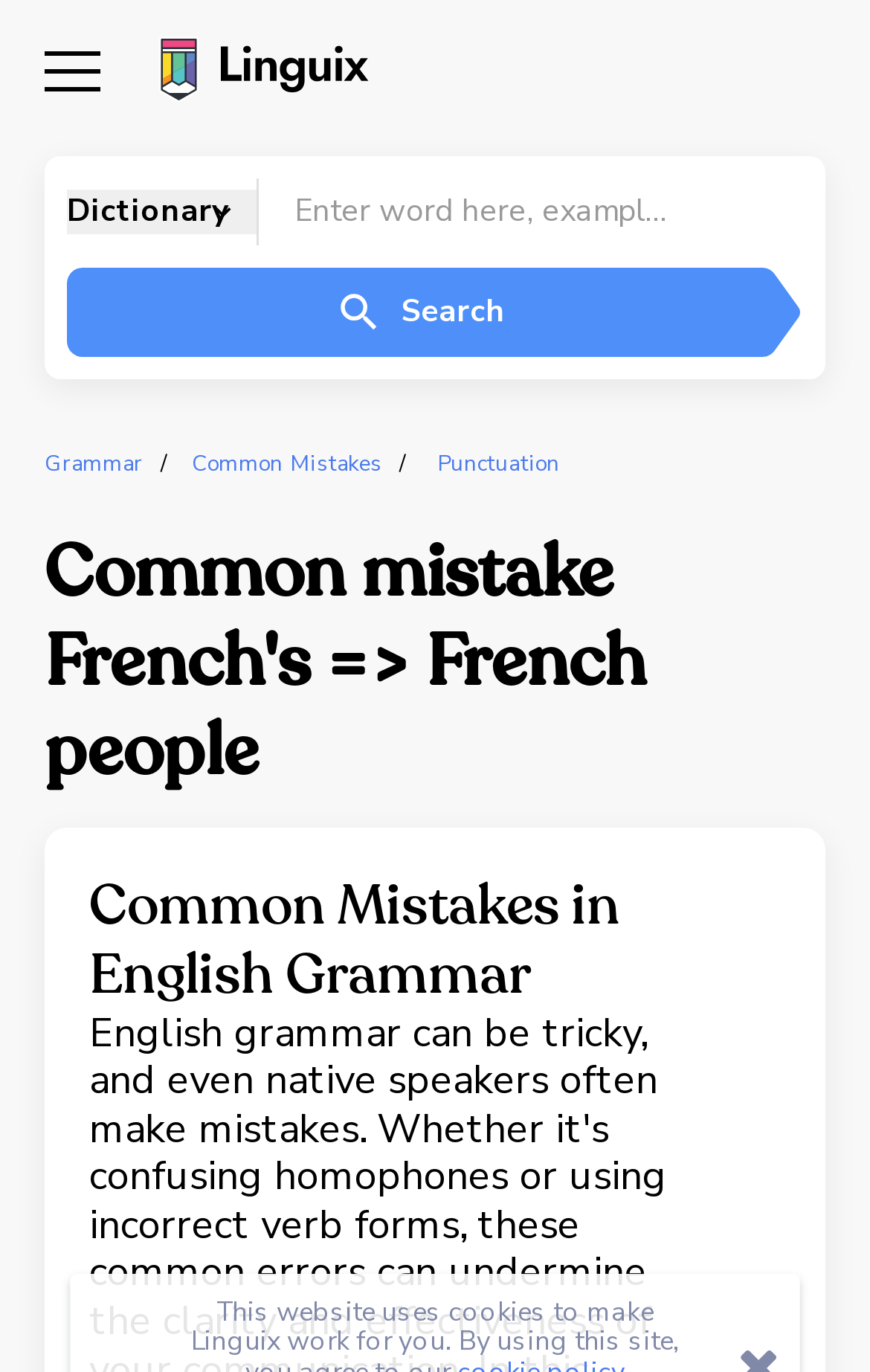Please answer the following question using a single word or phrase: 
How many images are on the webpage?

7